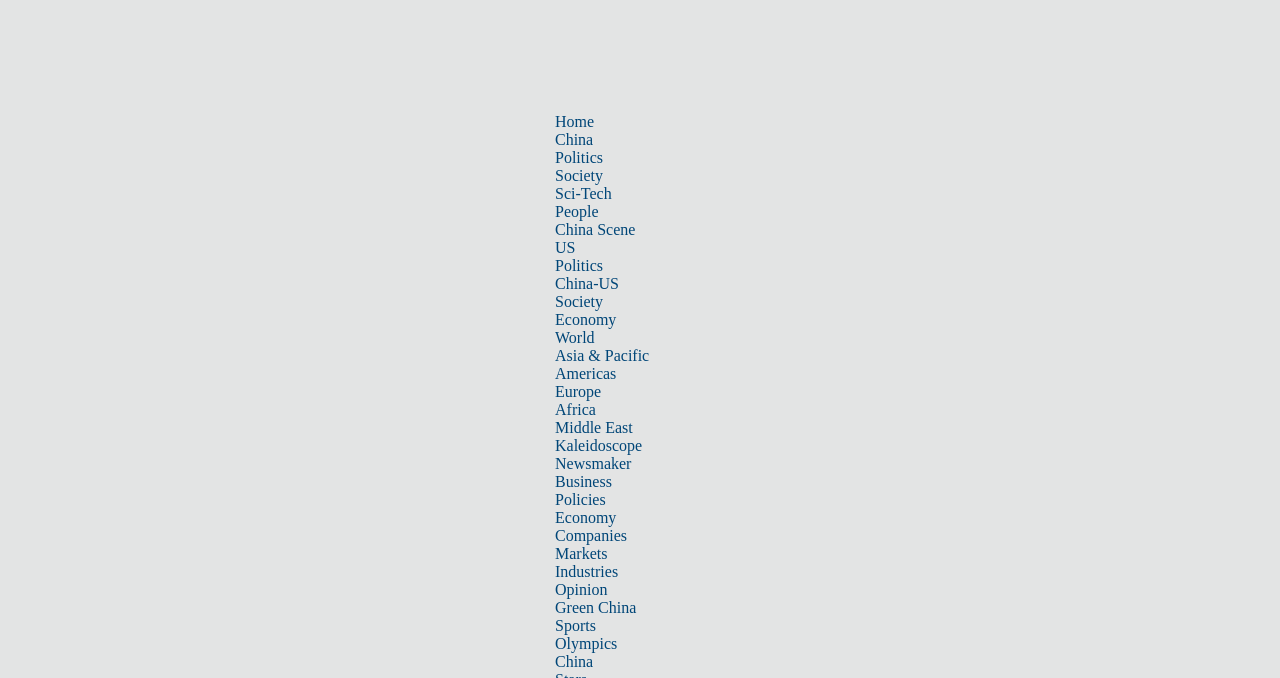Carefully examine the image and provide an in-depth answer to the question: How many categories of news are available on this webpage?

By counting the top-level links in the navigation bar, I found that there are 12 categories of news available on this webpage: Home, China, US, World, Politics, Society, Sci-Tech, People, China Scene, Business, Sports, and Kaleidoscope.